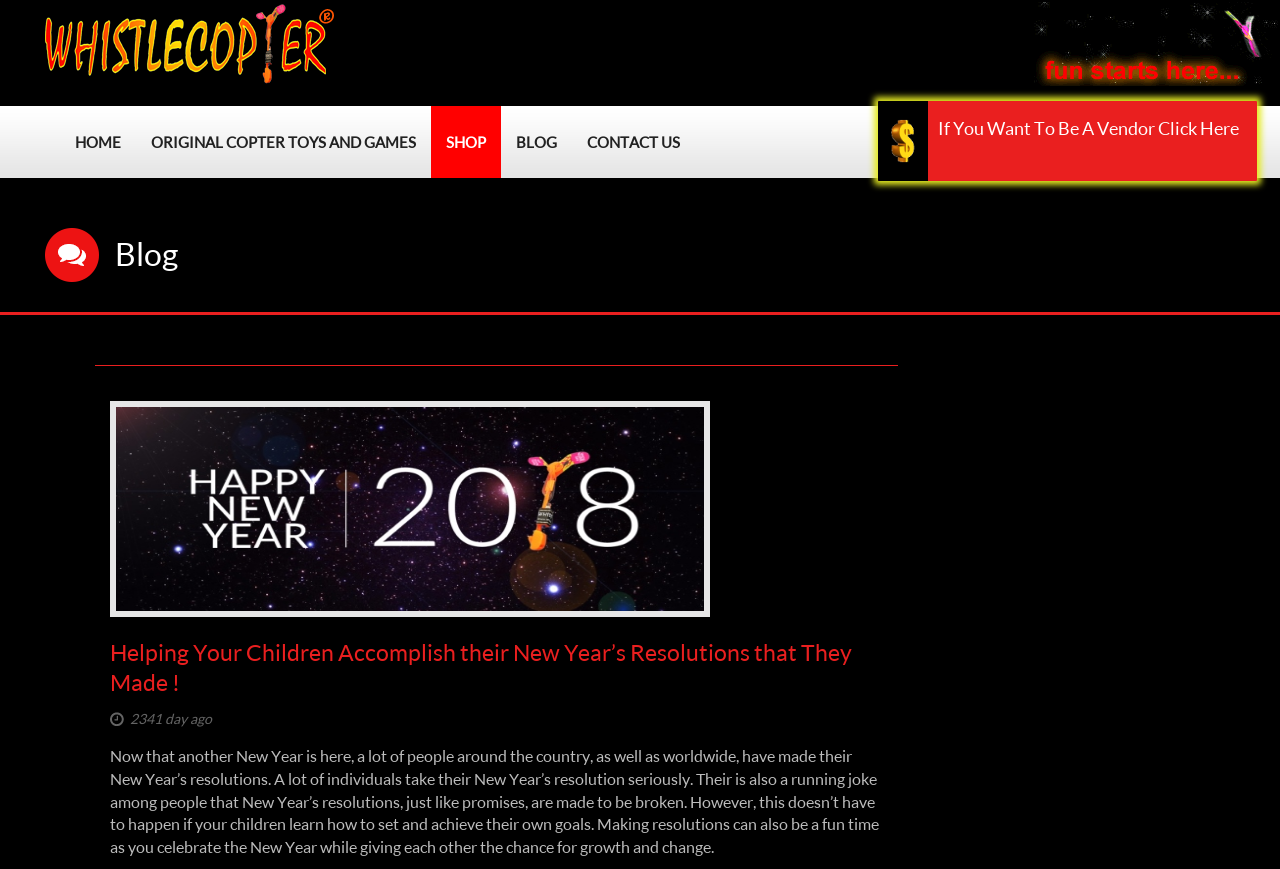Bounding box coordinates are specified in the format (top-left x, top-left y, bottom-right x, bottom-right y). All values are floating point numbers bounded between 0 and 1. Please provide the bounding box coordinate of the region this sentence describes: Contact Us

[0.447, 0.122, 0.543, 0.205]